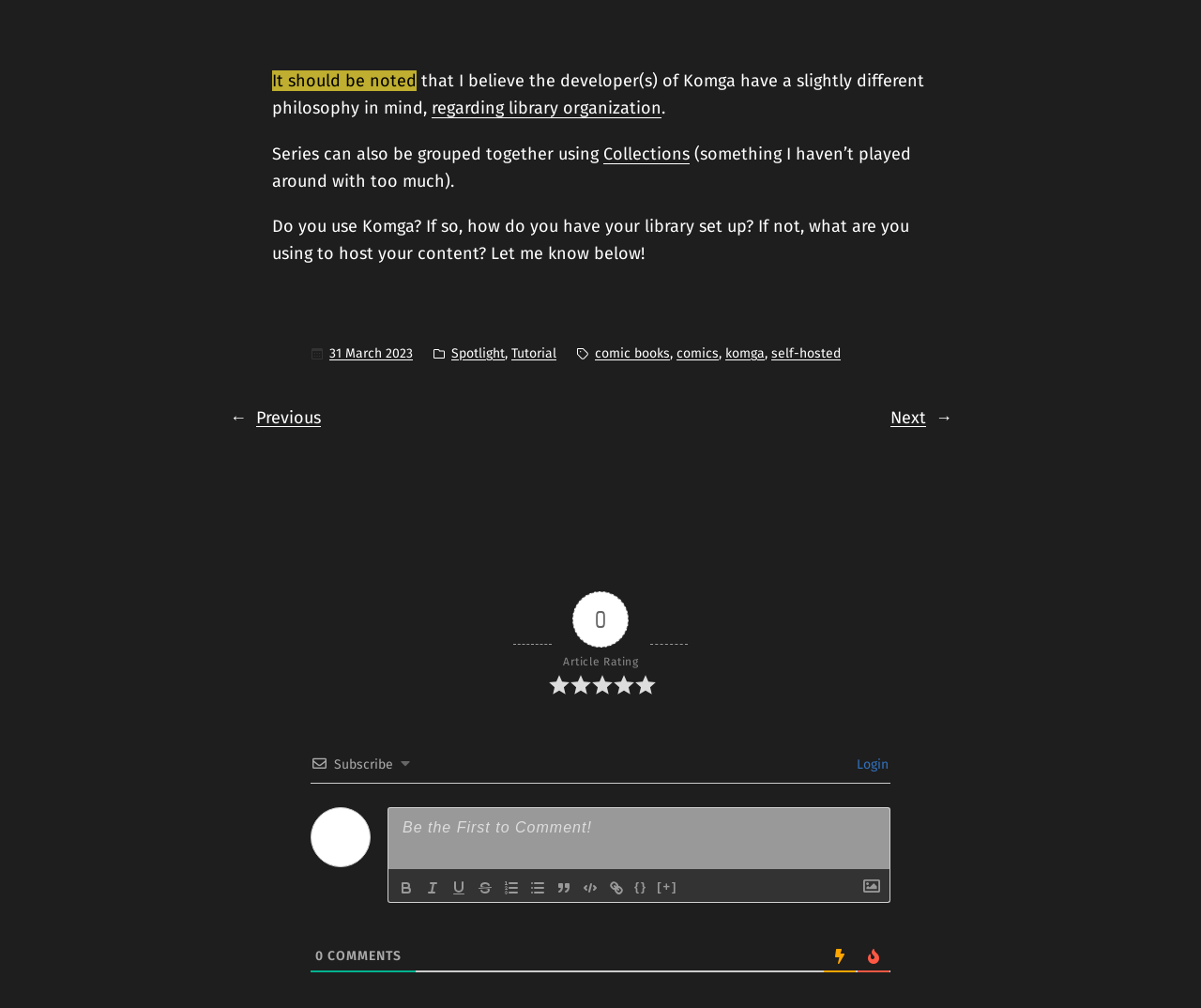Please specify the bounding box coordinates of the clickable region to carry out the following instruction: "Click on the 'Next' link". The coordinates should be four float numbers between 0 and 1, in the format [left, top, right, bottom].

[0.741, 0.404, 0.771, 0.425]